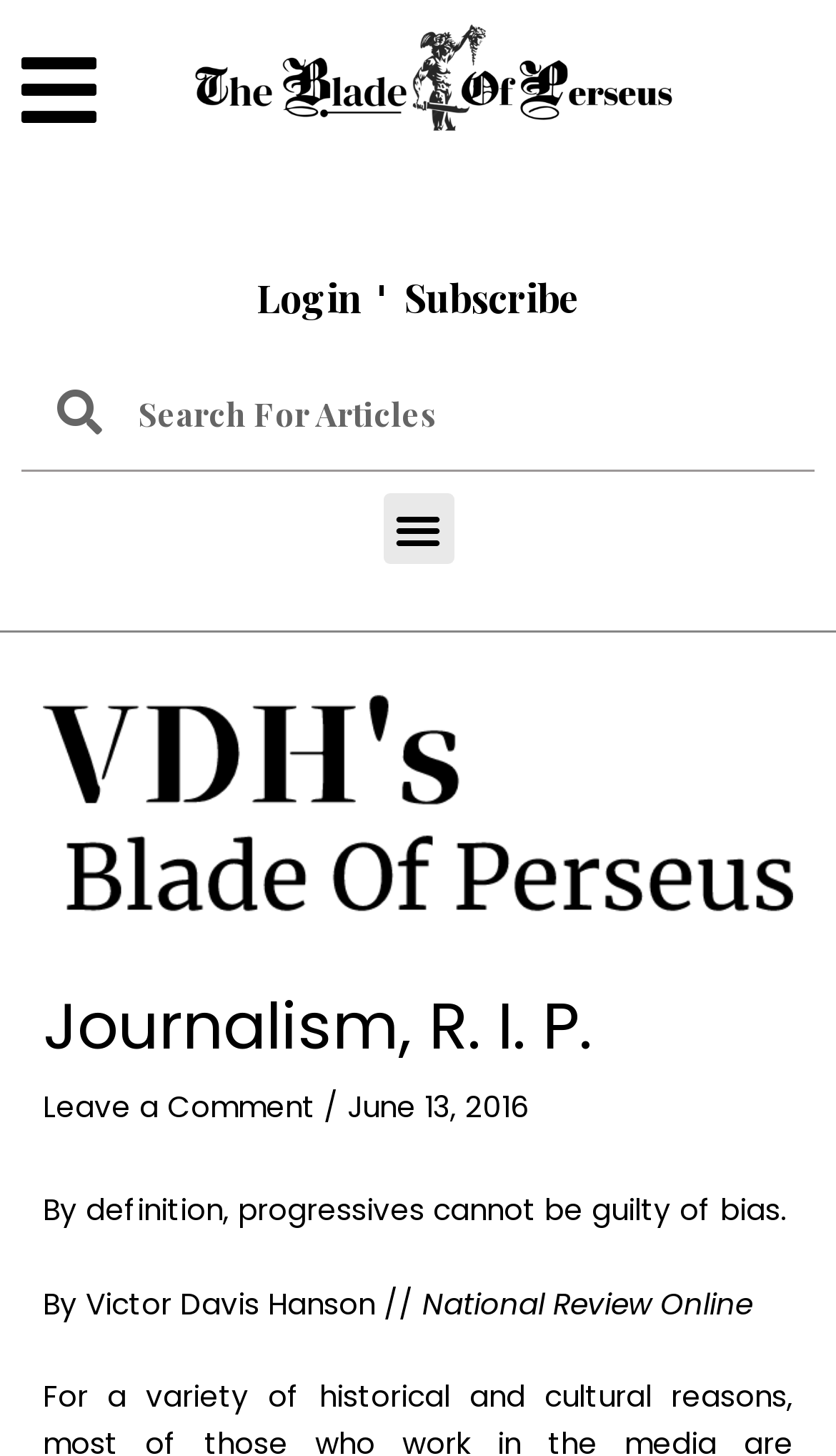Please provide a short answer using a single word or phrase for the question:
What is the text above the search box?

Search